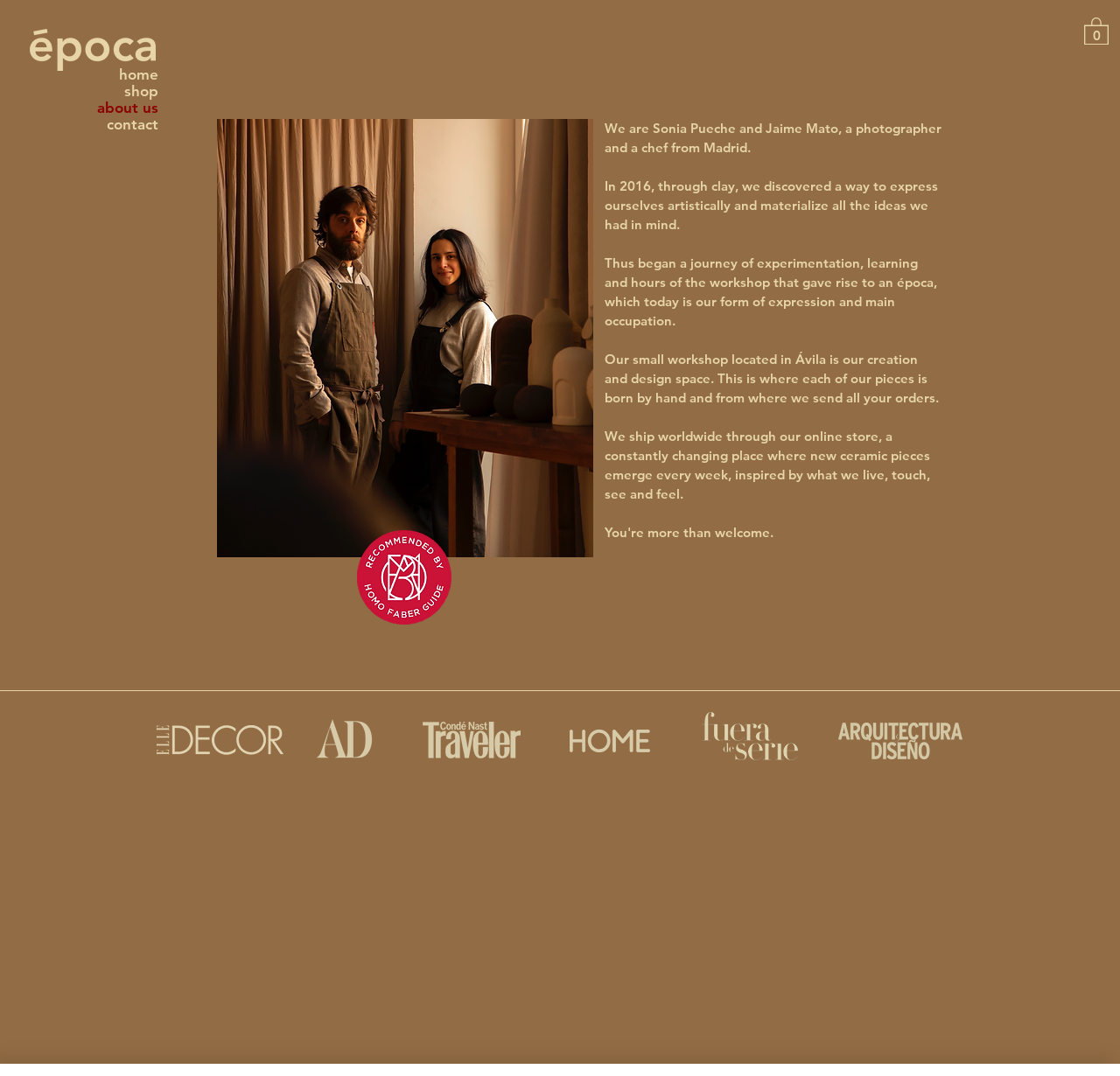Given the description "shop", determine the bounding box of the corresponding UI element.

[0.055, 0.077, 0.141, 0.093]